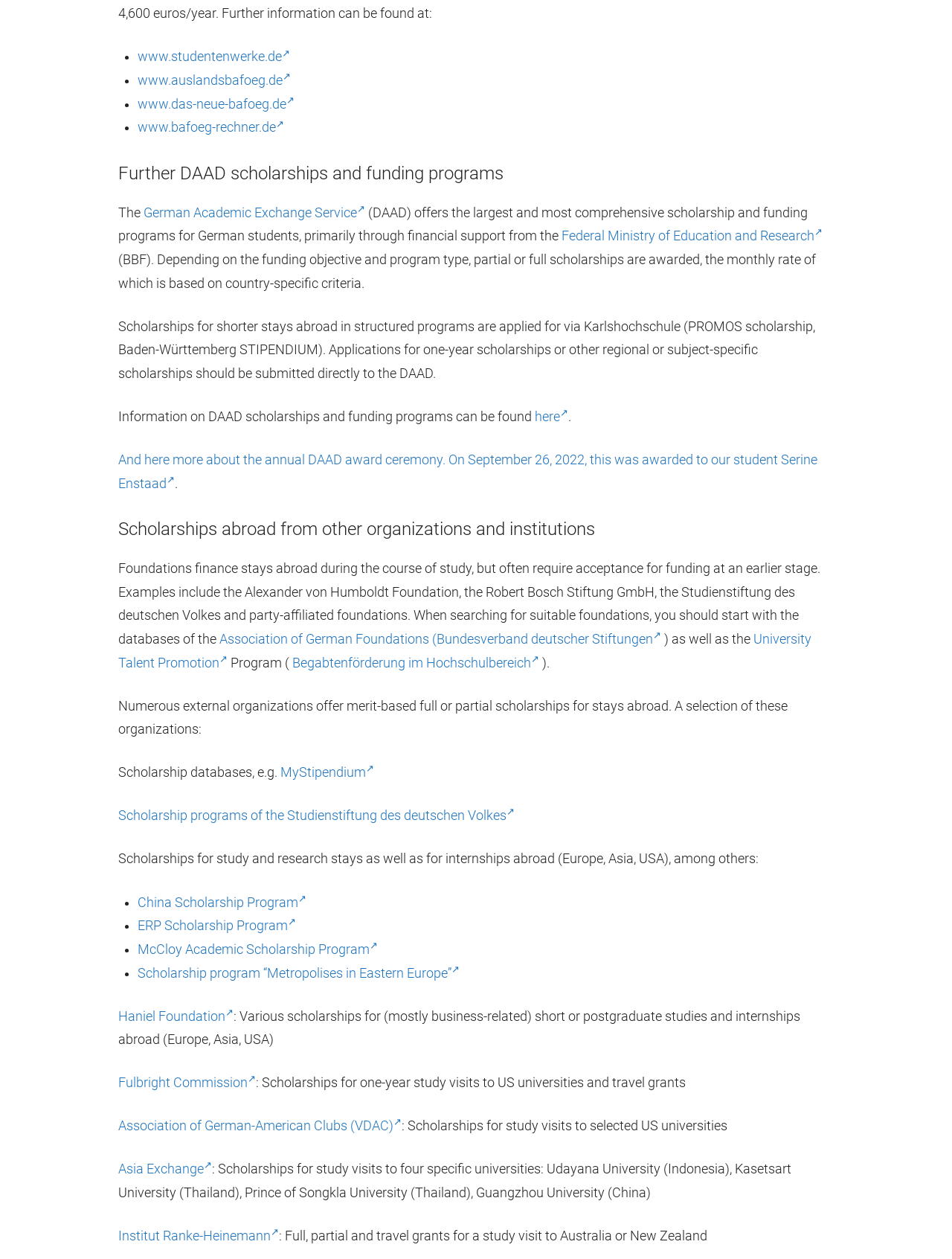What is the website about?
Using the picture, provide a one-word or short phrase answer.

Scholarships